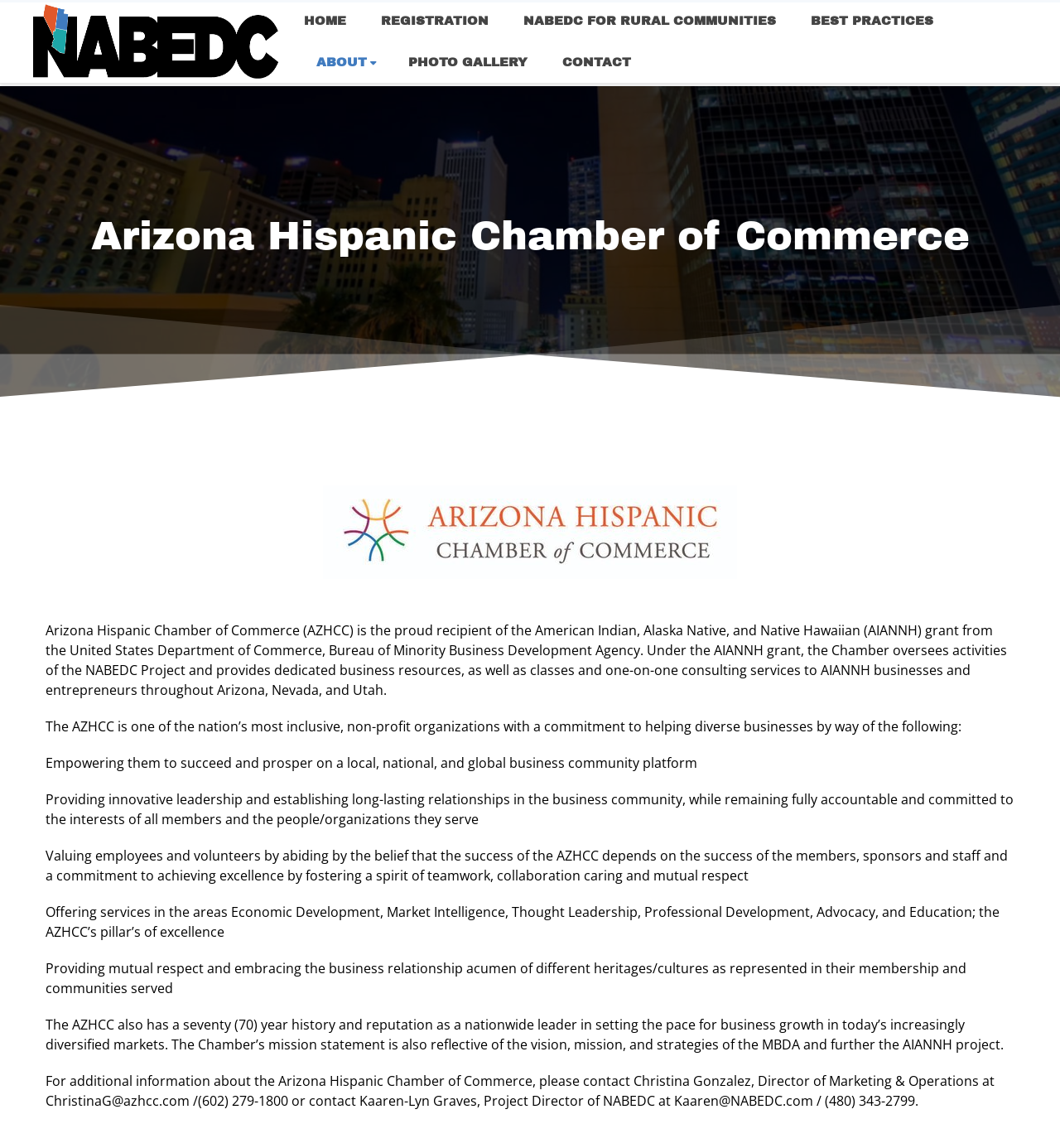Who is the Director of Marketing & Operations?
Using the image as a reference, answer the question in detail.

I found the answer by reading the contact information at the bottom of the webpage, which mentions Christina Gonzalez as the Director of Marketing & Operations.